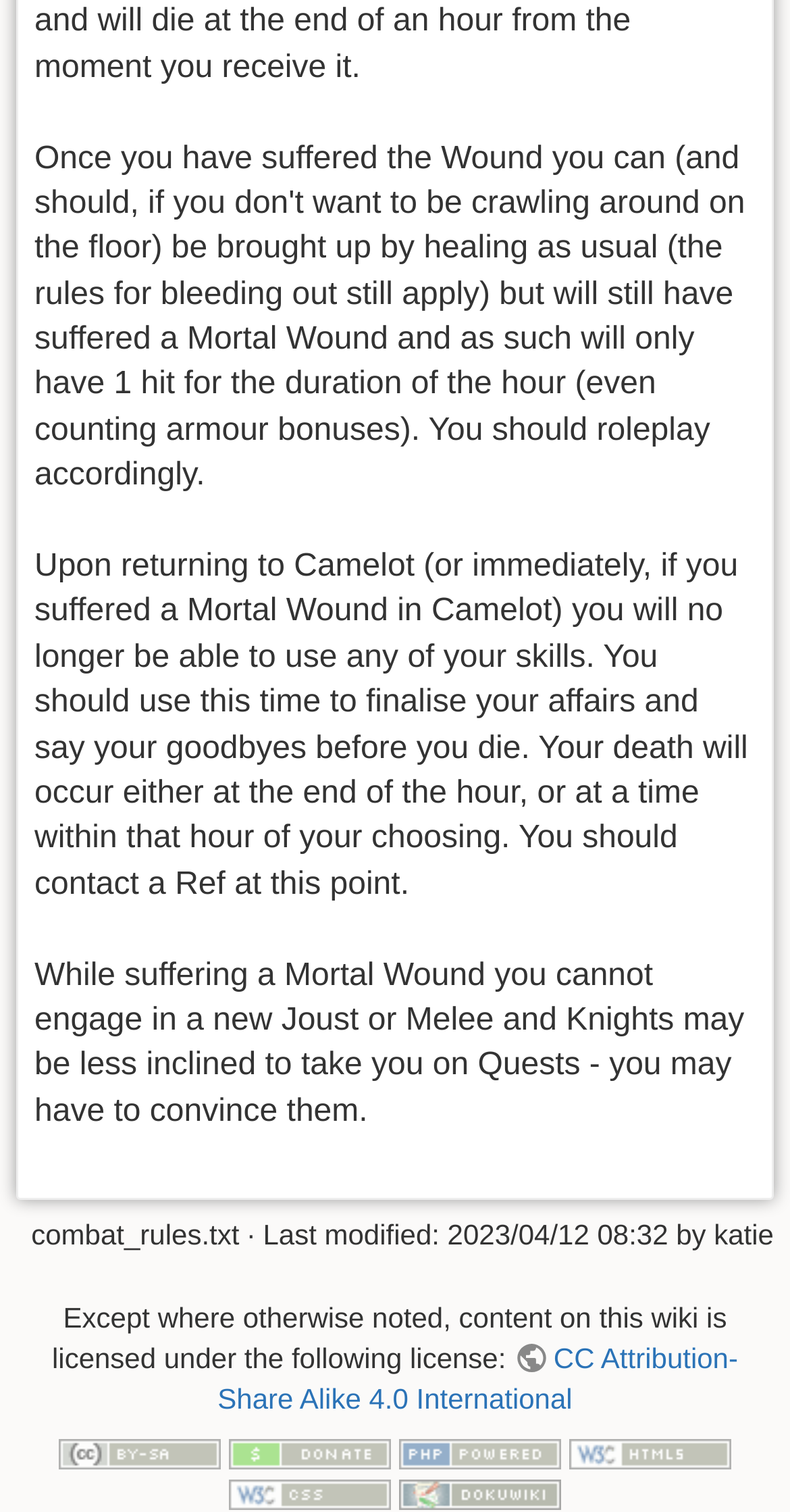What license is the content on this wiki licensed under?
Please look at the screenshot and answer using one word or phrase.

CC Attribution-Share Alike 4.0 International